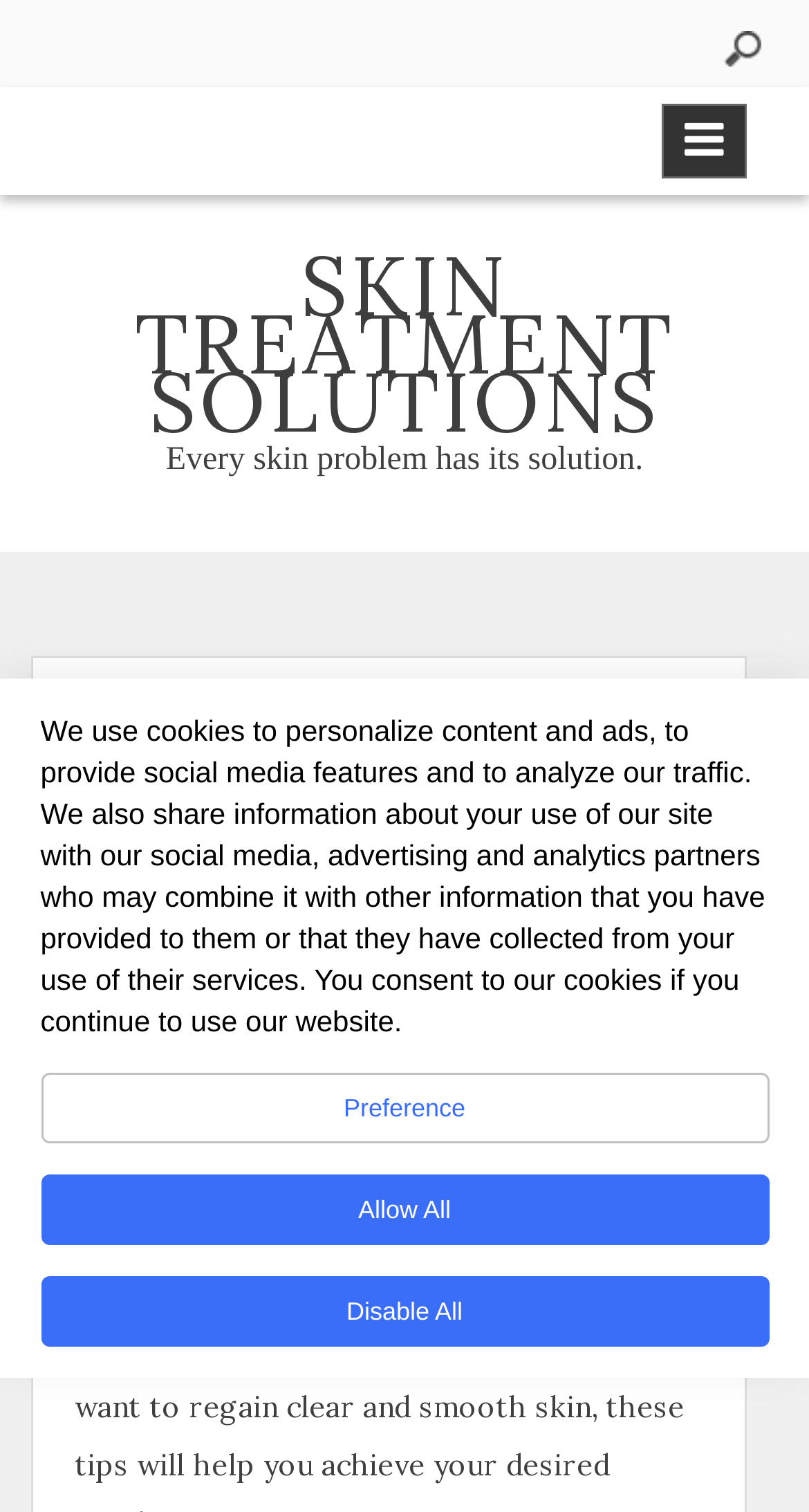Locate and provide the bounding box coordinates for the HTML element that matches this description: "skintreatmentsolutions.com".

[0.092, 0.604, 0.513, 0.626]